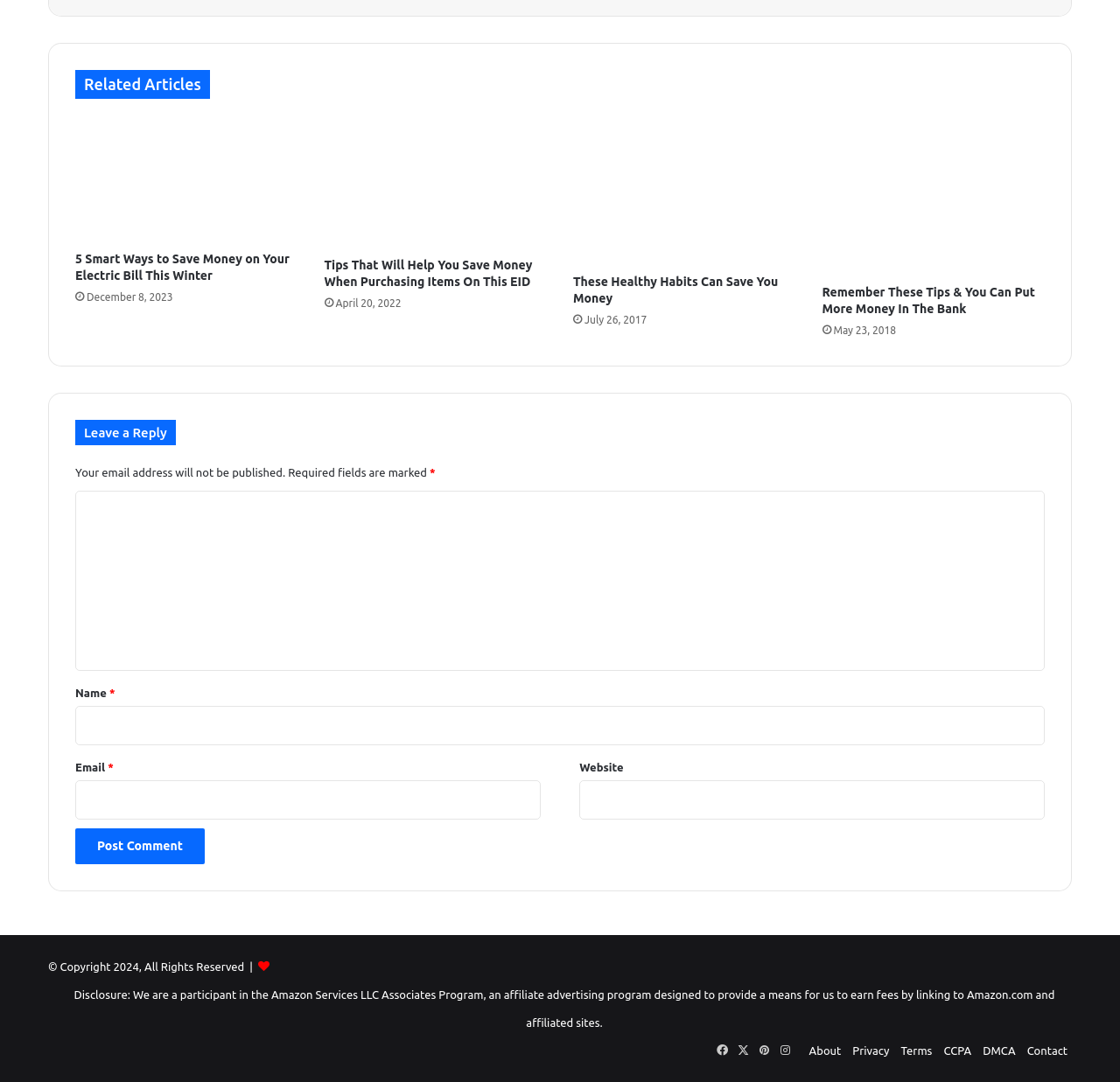Can you provide the bounding box coordinates for the element that should be clicked to implement the instruction: "Leave a comment"?

[0.067, 0.454, 0.933, 0.62]